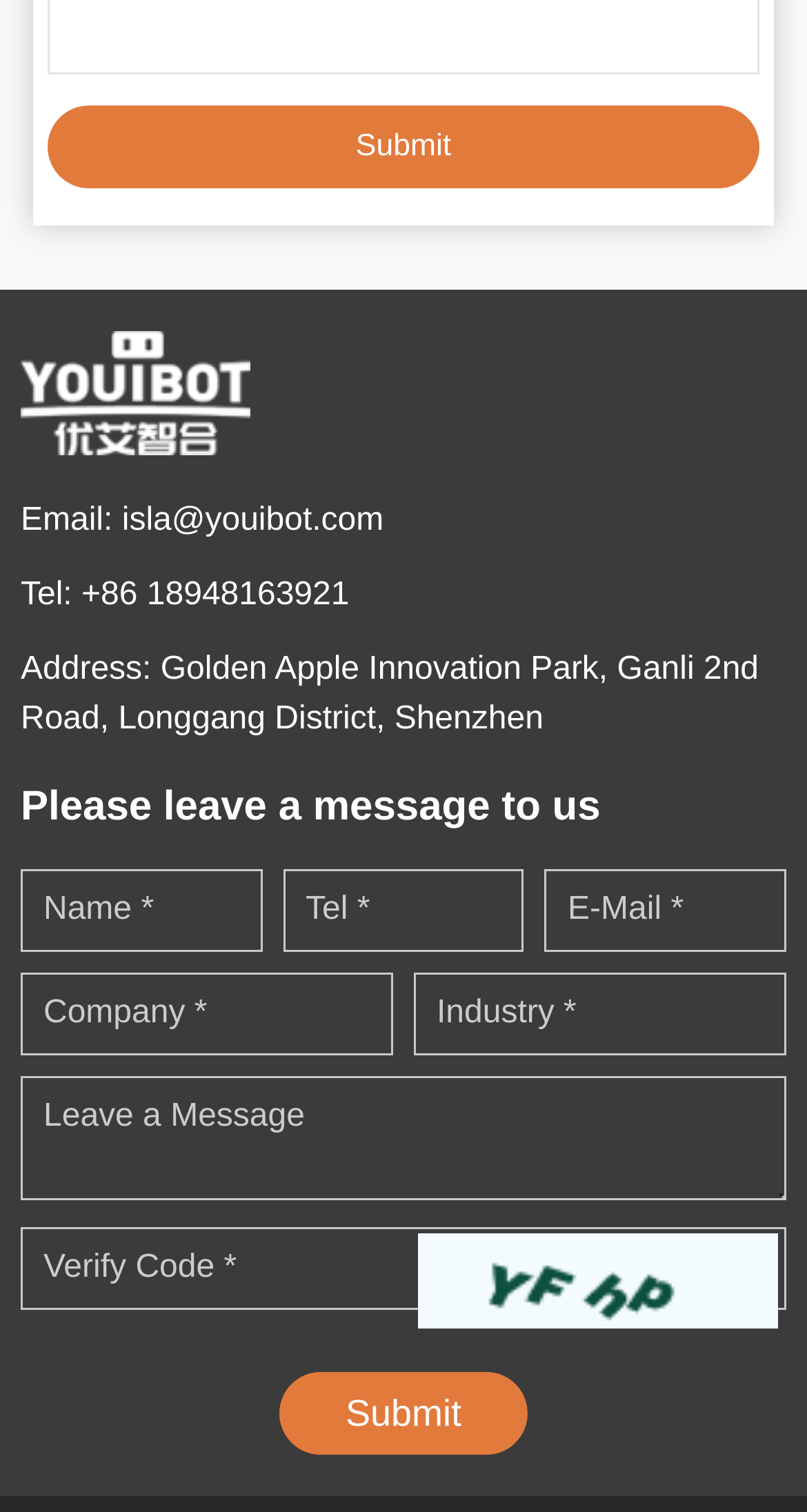Please determine the bounding box coordinates of the clickable area required to carry out the following instruction: "Click the submit button". The coordinates must be four float numbers between 0 and 1, represented as [left, top, right, bottom].

[0.058, 0.07, 0.942, 0.125]